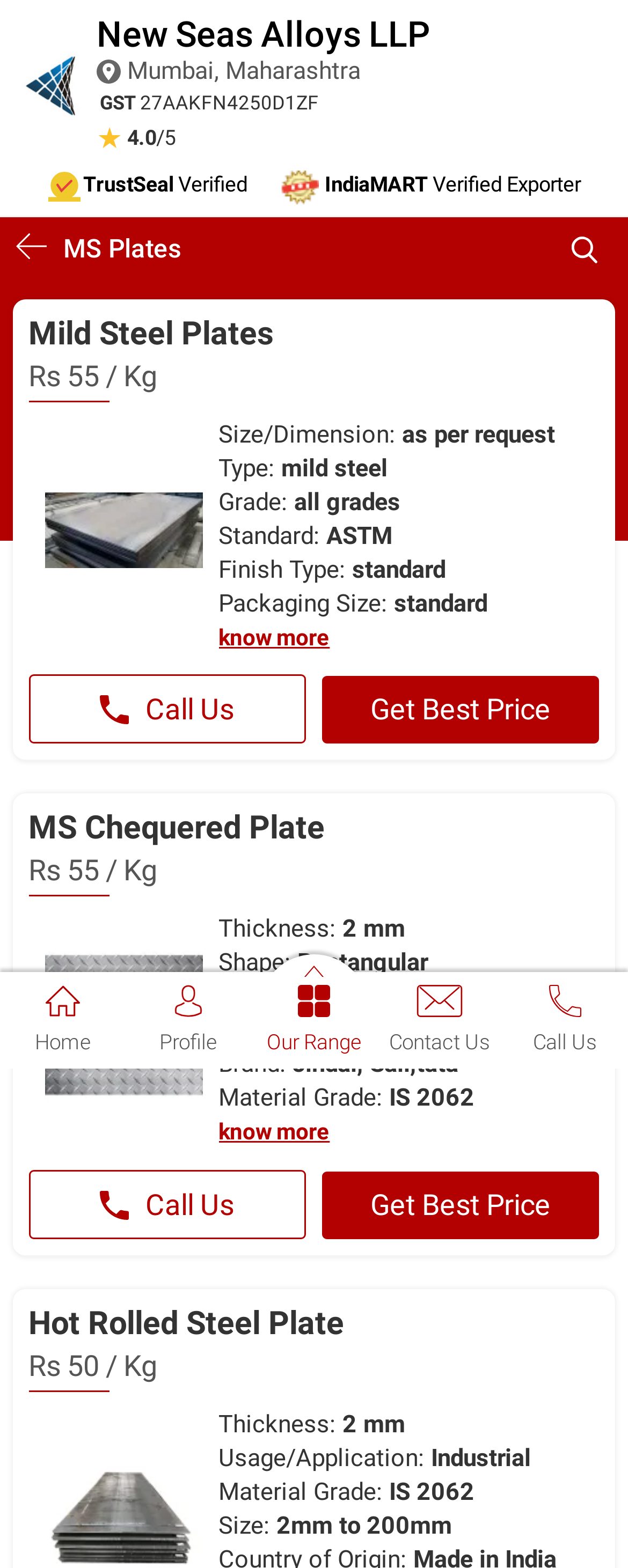Determine the coordinates of the bounding box for the clickable area needed to execute this instruction: "Call the company for more information".

[0.046, 0.431, 0.487, 0.474]